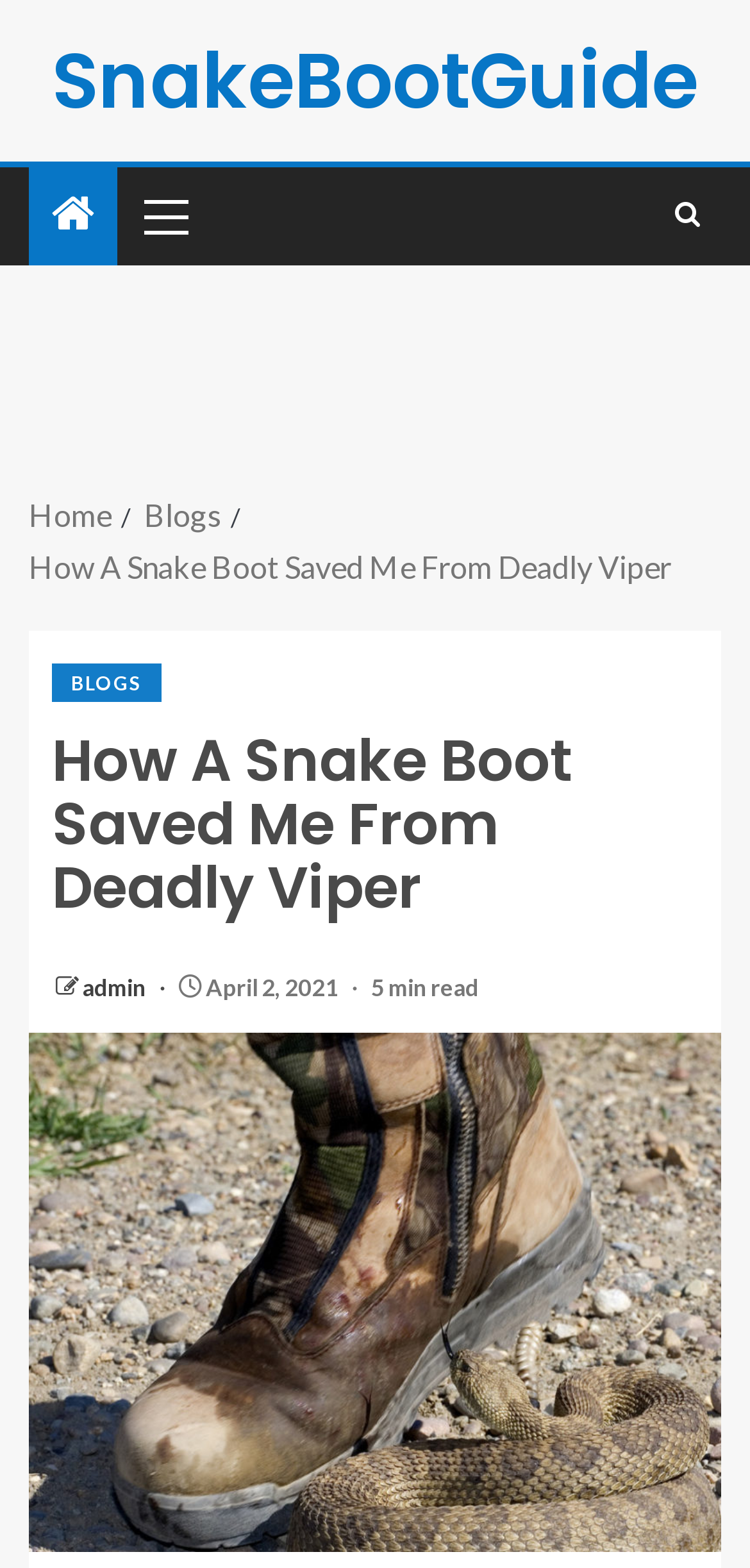Is the blog post about a personal experience?
Using the image, answer in one word or phrase.

Yes